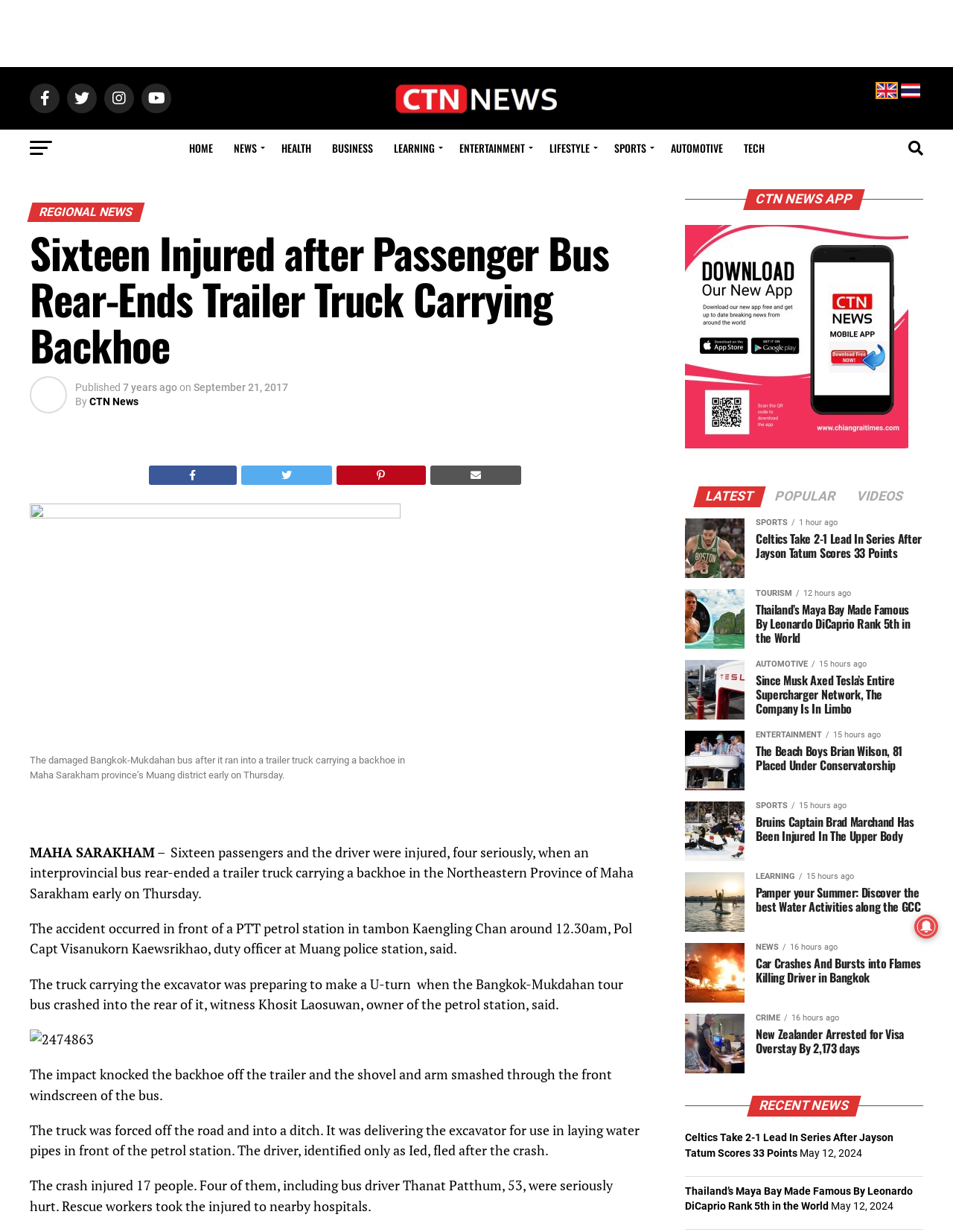Show the bounding box coordinates for the element that needs to be clicked to execute the following instruction: "Click on HOME". Provide the coordinates in the form of four float numbers between 0 and 1, i.e., [left, top, right, bottom].

[0.189, 0.105, 0.232, 0.136]